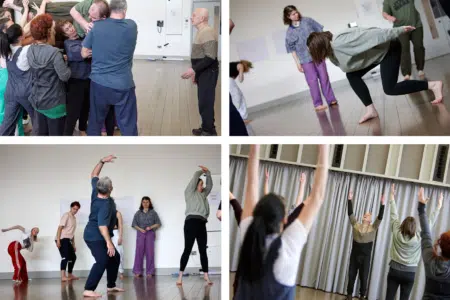Generate a complete and detailed caption for the image.

This engaging image showcases a vibrant dance workshop featuring a diverse group of participants immersed in various forms of movement and expression. The collage is divided into four sections, each capturing the dynamic atmosphere of the class. 

In the top left, a lively interaction occurs among dancers, emphasizing collaboration. The top right focuses on a participant gracefully extending their body, demonstrating a moment of personal expression amidst the group. The bottom left portrays participants in a collective movement, illustrating the energy and connection that dance fosters. Lastly, the bottom right segment captures individuals reaching toward the ceiling, exuding a sense of freedom and joy within the dance environment.

This workshop is part of the "DU Dance – FROM BERLIN TO BELFAST" initiative, which aims to enhance lives through dance, led by Royston Maldoom.